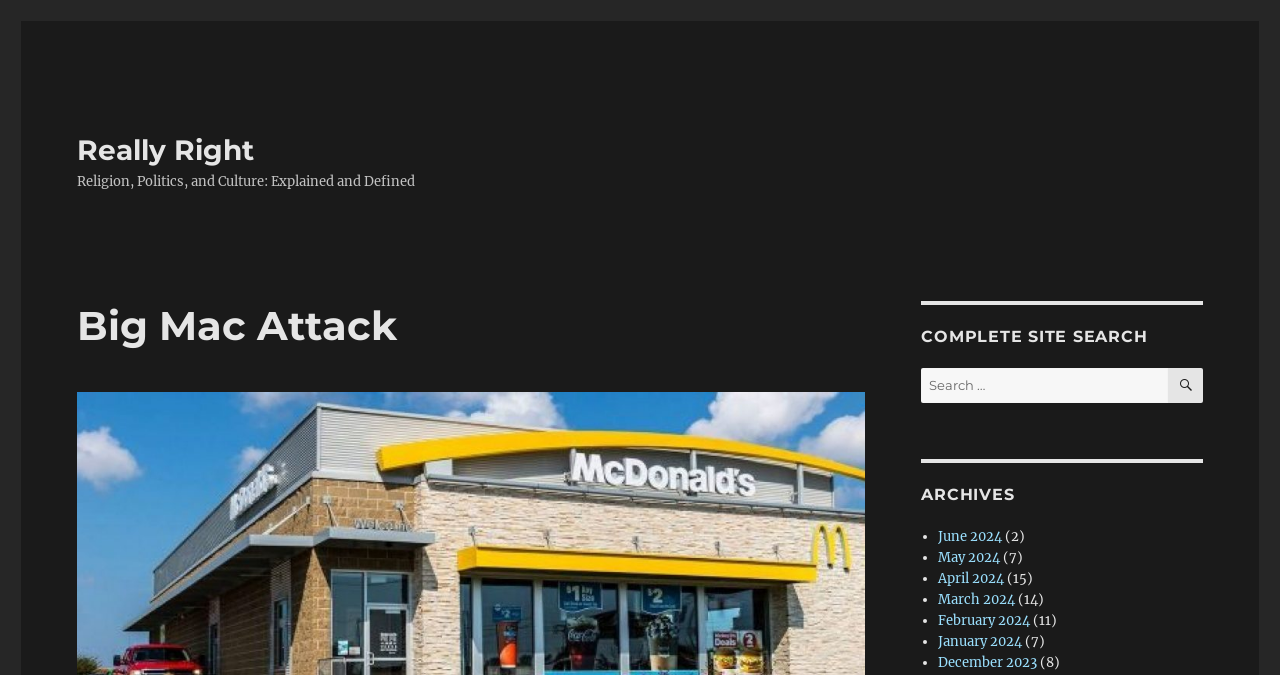Please extract and provide the main headline of the webpage.

Big Mac Attack